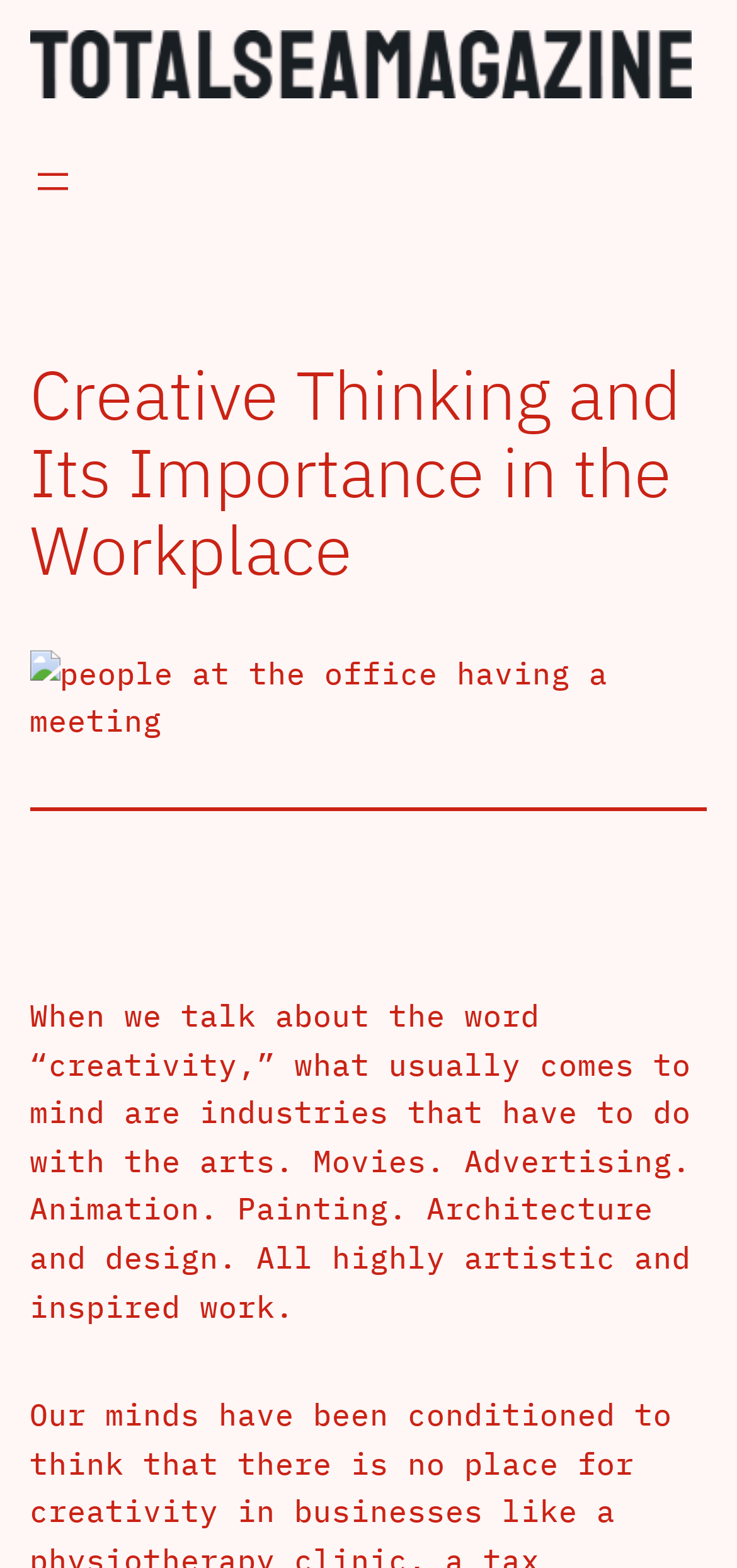Please reply to the following question using a single word or phrase: 
What is the image above the separator?

People at office meeting